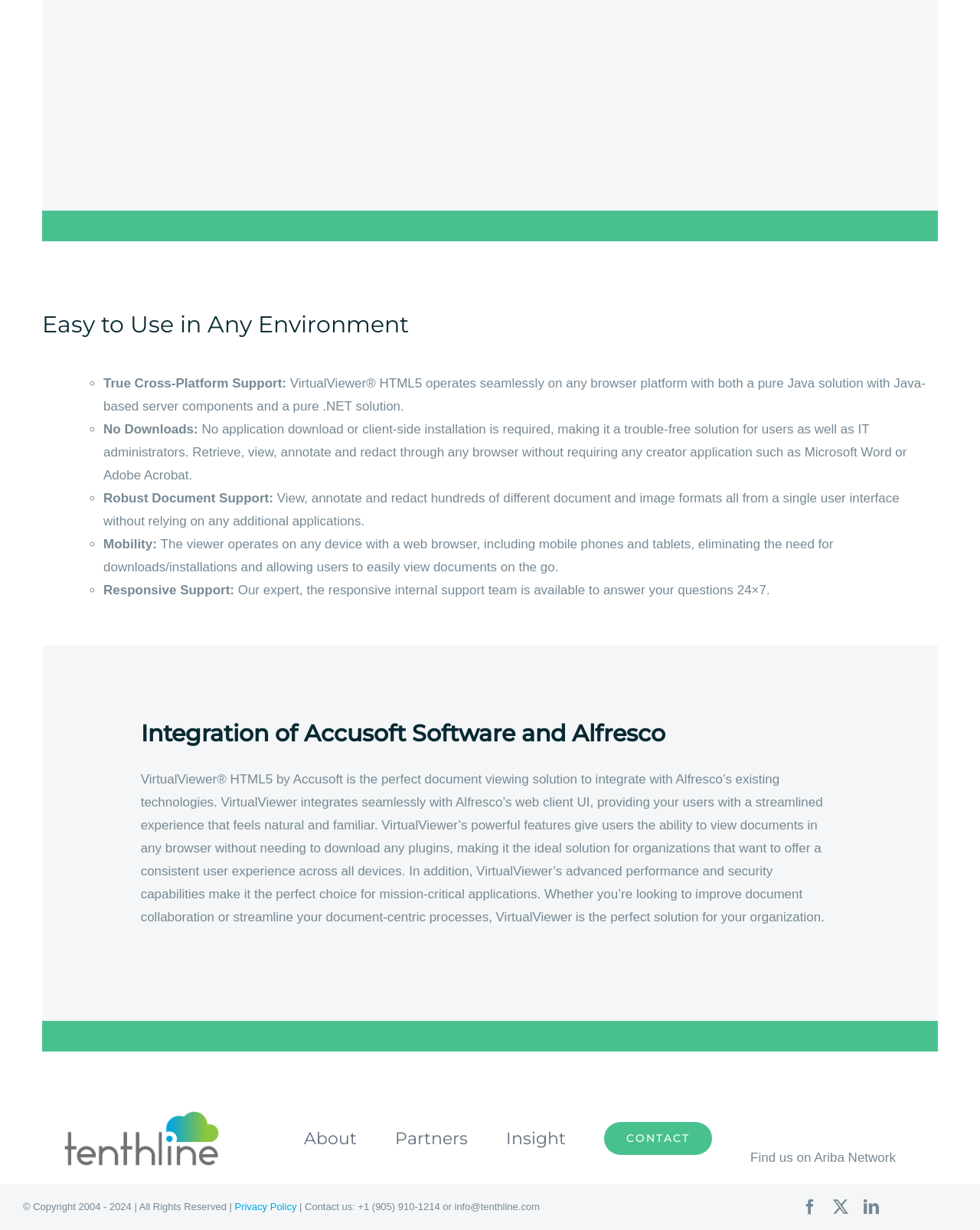Provide a single word or phrase answer to the question: 
What is the main feature of VirtualViewer HTML5?

Cross-Platform Support